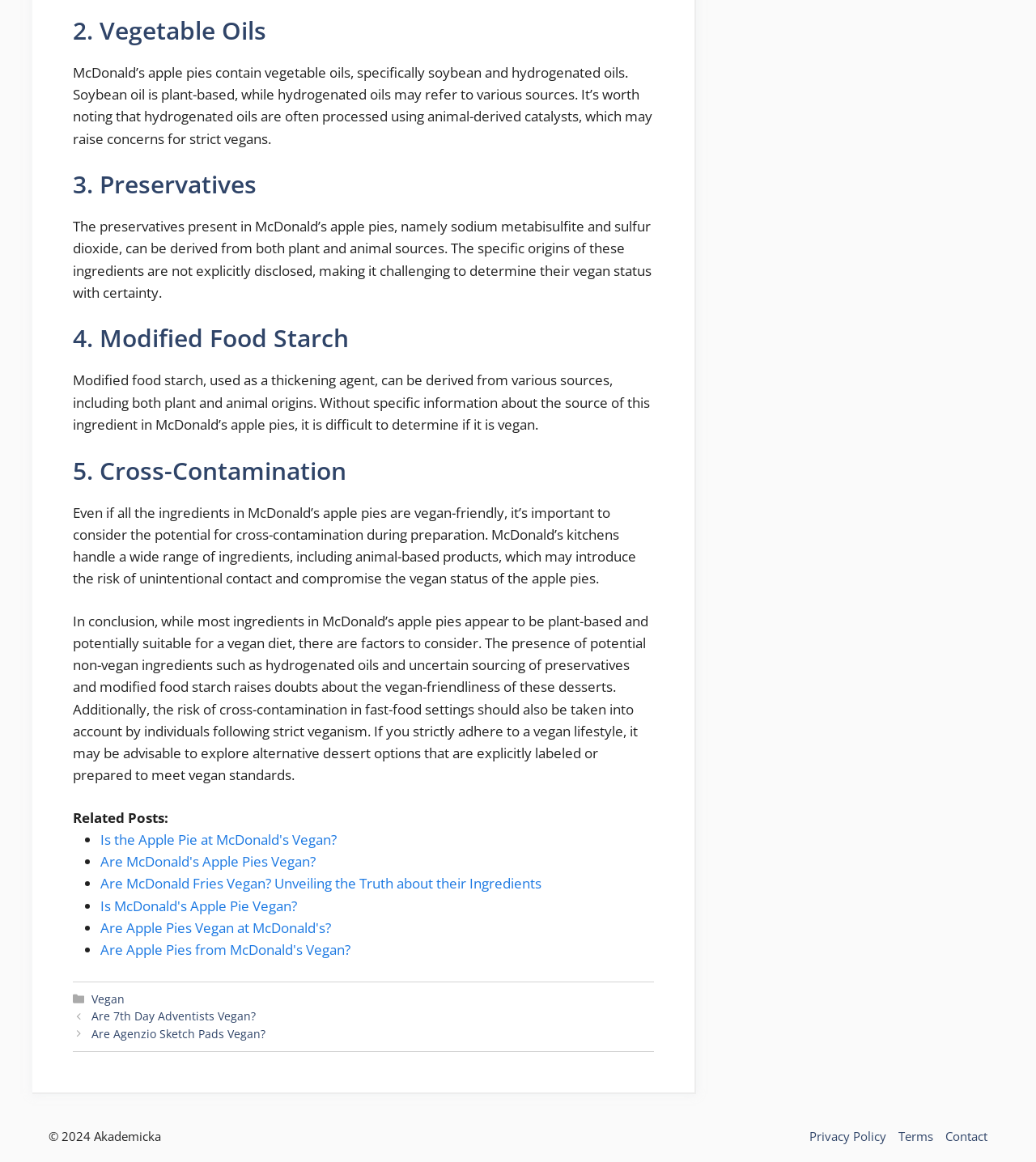Respond to the question below with a single word or phrase: What type of oils are used in McDonald's apple pies?

Vegetable oils